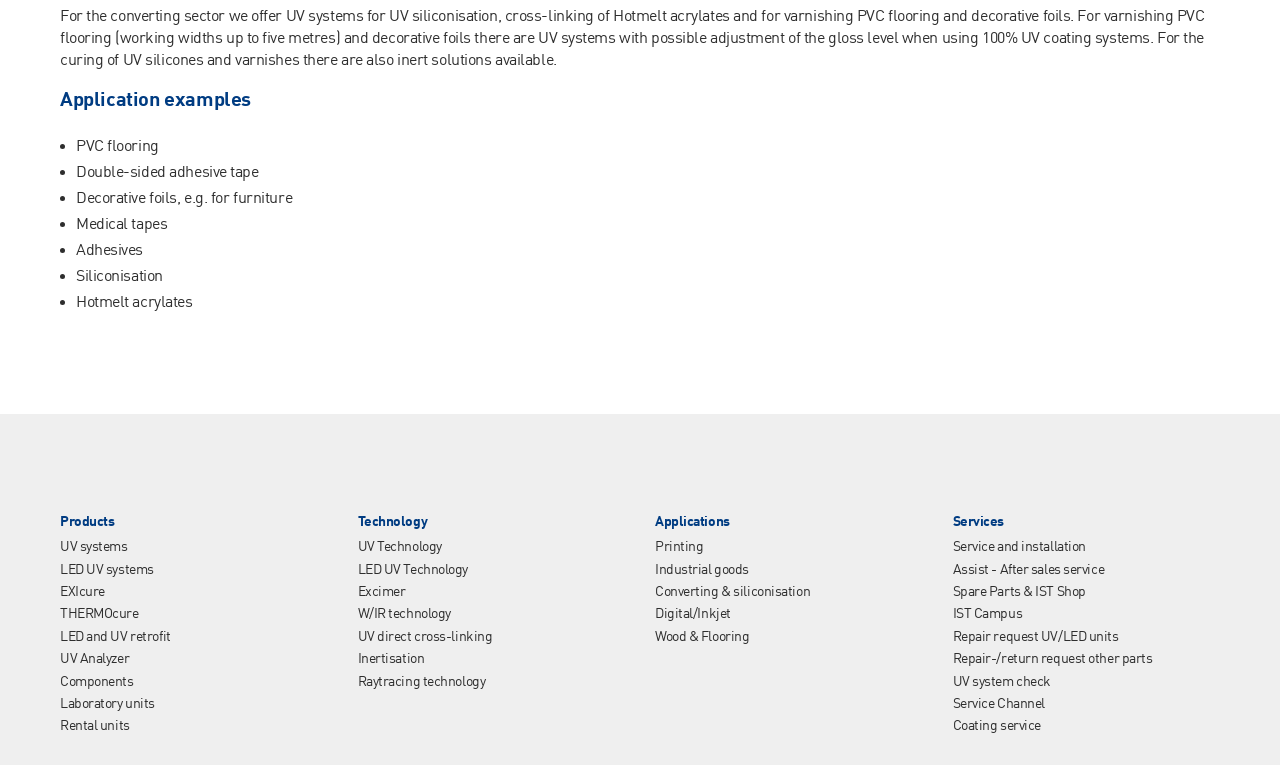Using the given element description, provide the bounding box coordinates (top-left x, top-left y, bottom-right x, bottom-right y) for the corresponding UI element in the screenshot: Industrial goods

[0.512, 0.735, 0.585, 0.754]